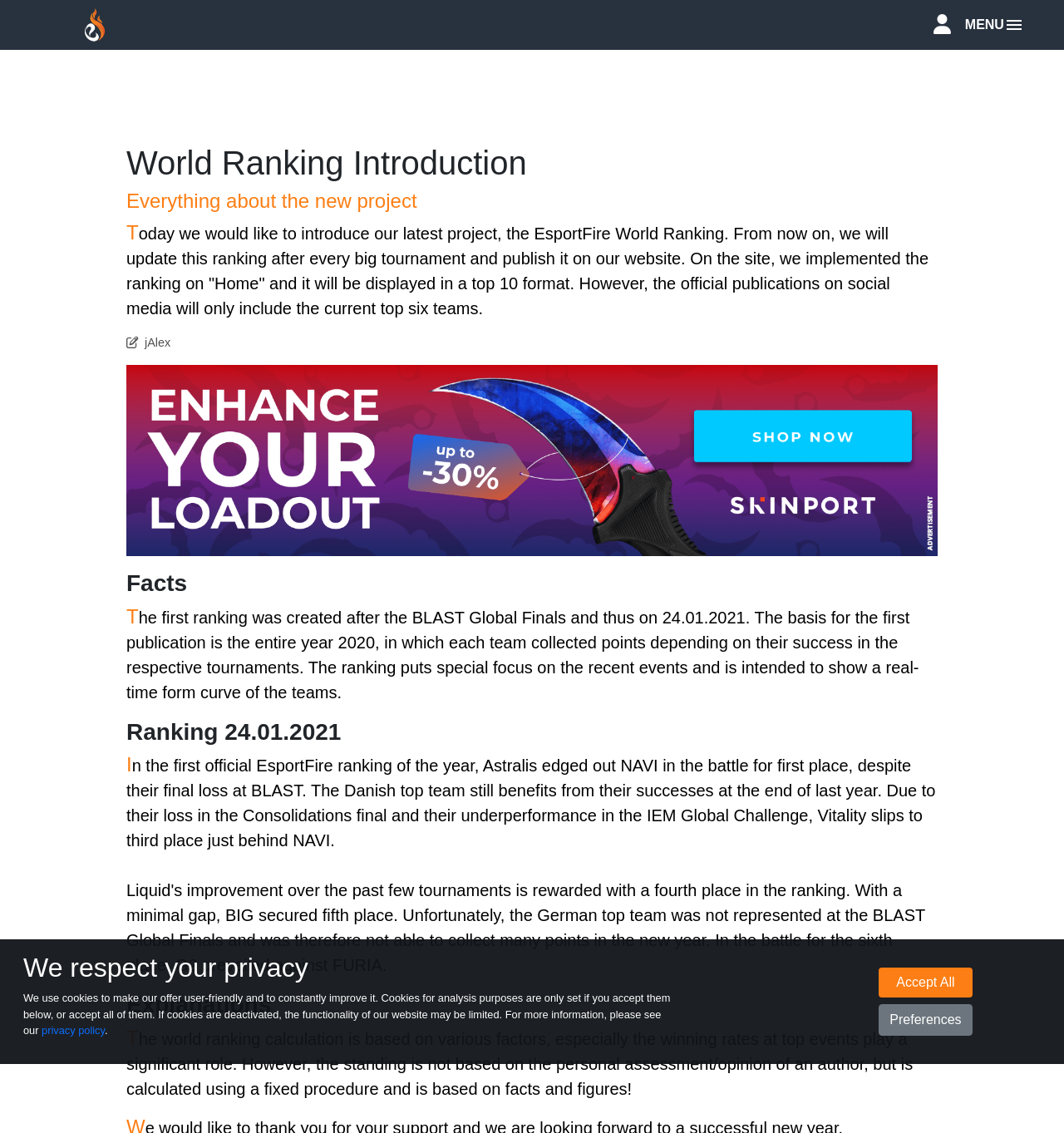Please find the bounding box for the UI element described by: "alt="Esportfire-Logo"".

[0.079, 0.011, 0.099, 0.024]